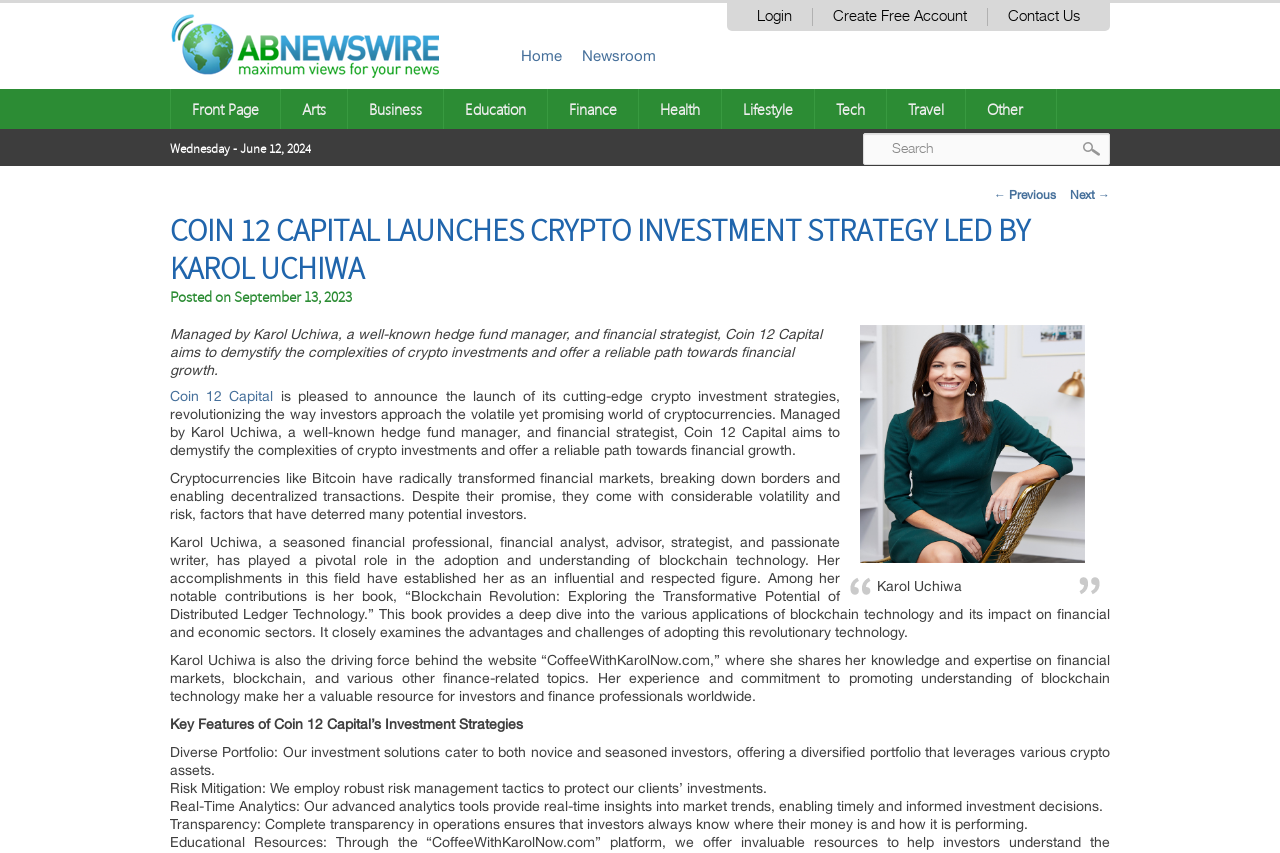What is the name of the website mentioned in the webpage?
Can you provide a detailed and comprehensive answer to the question?

I found the website name by reading the text content of the webpage, specifically the paragraph that mentions 'Karol Uchiwa is also the driving force behind the website “CoffeeWithKarolNow.com,”...'.